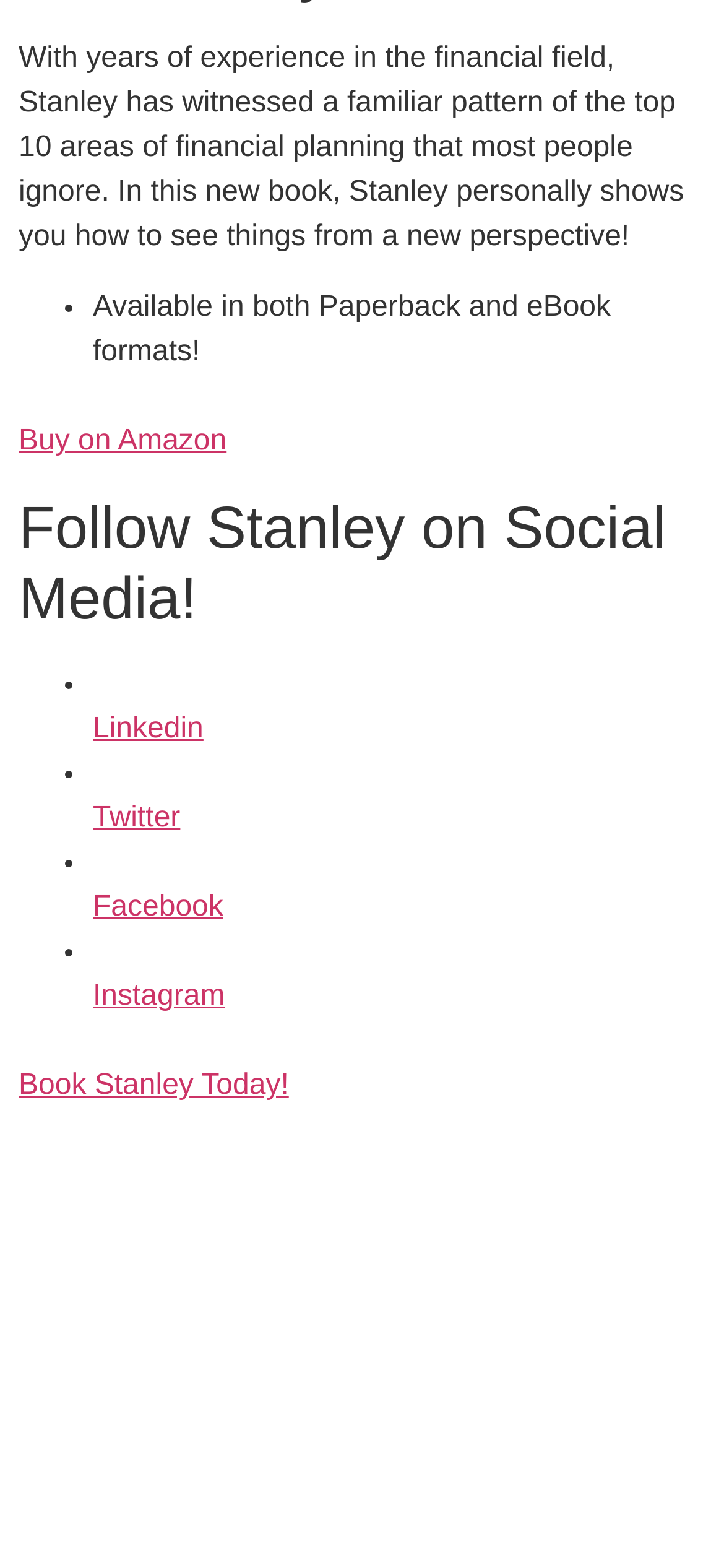Respond concisely with one word or phrase to the following query:
Where can the book be bought?

Amazon